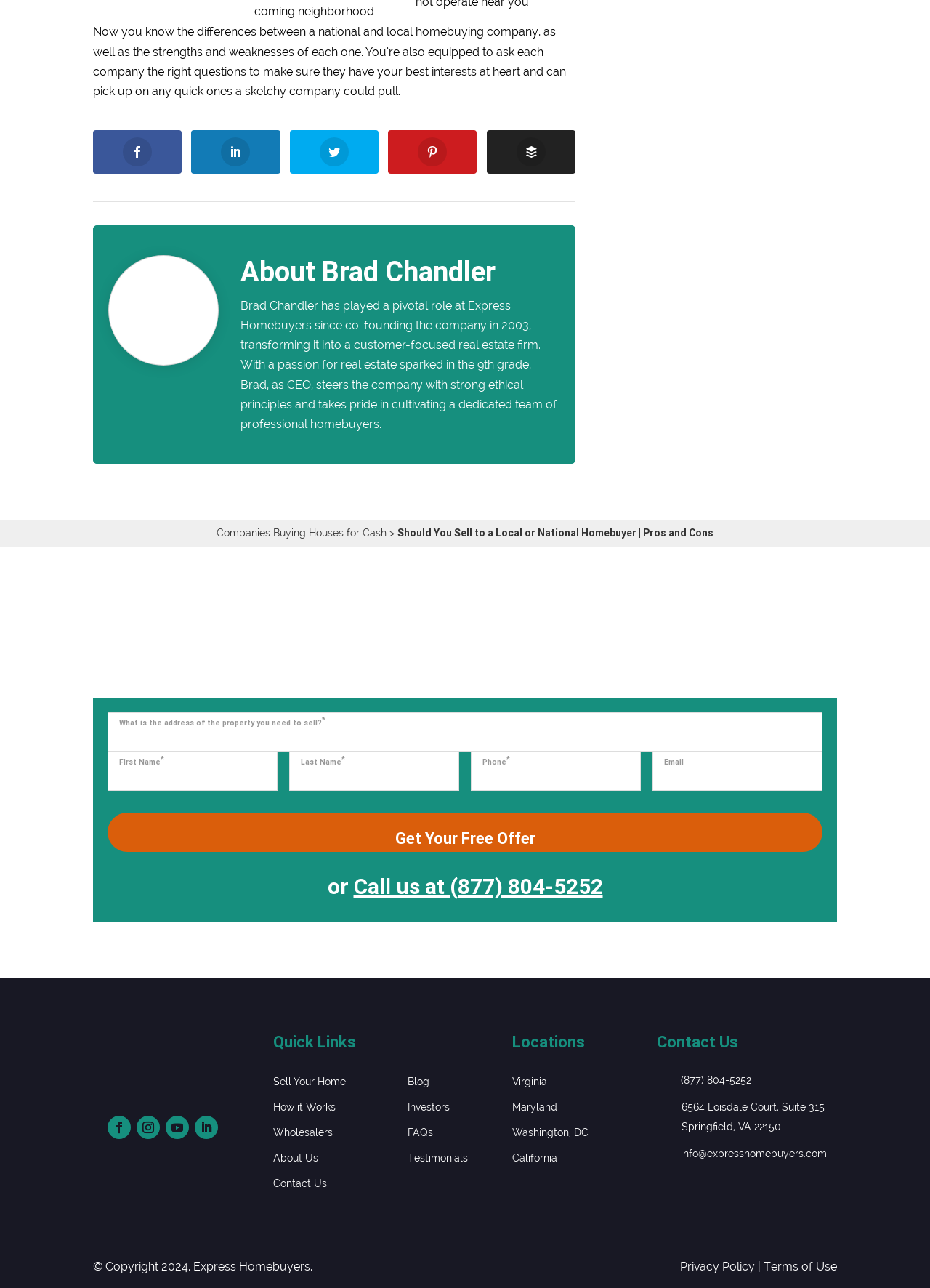How many locations does Express Homebuyers operate in?
Refer to the image and give a detailed response to the question.

The locations can be found in the 'Locations' section, where it is listed as 'Virginia', 'Maryland', 'Washington, DC', and 'California', indicating that Express Homebuyers operates in 4 locations.